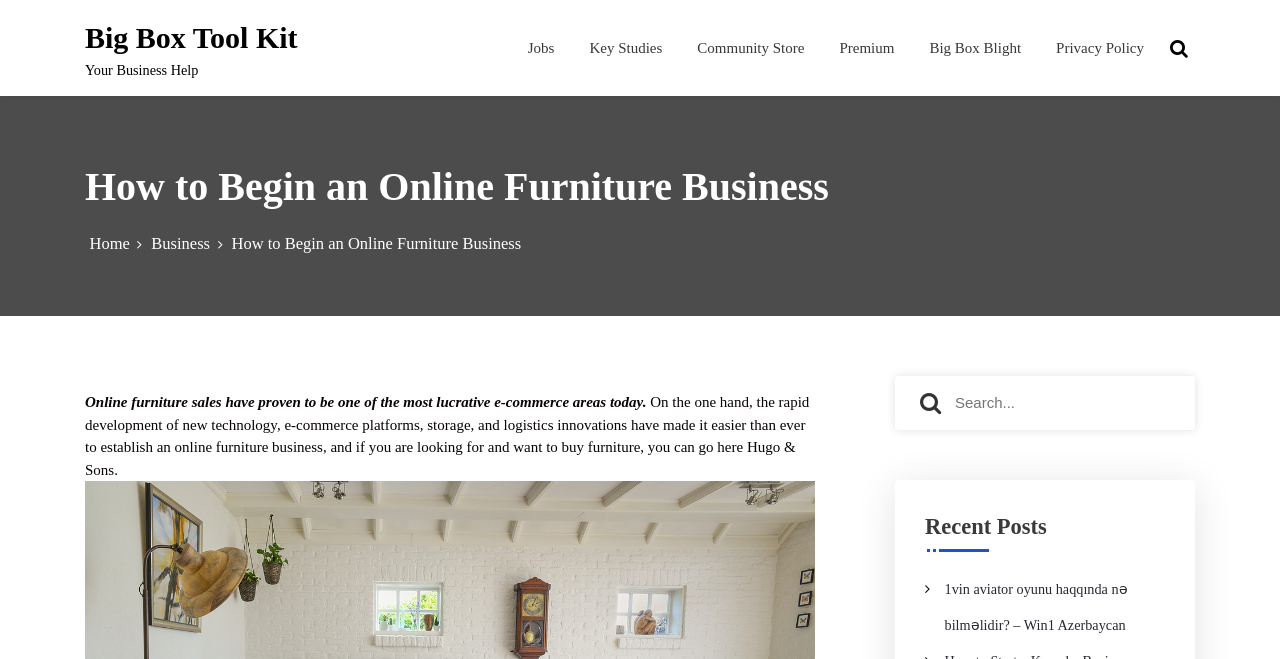Find the bounding box coordinates of the clickable area required to complete the following action: "Search for something".

[0.699, 0.571, 0.934, 0.653]